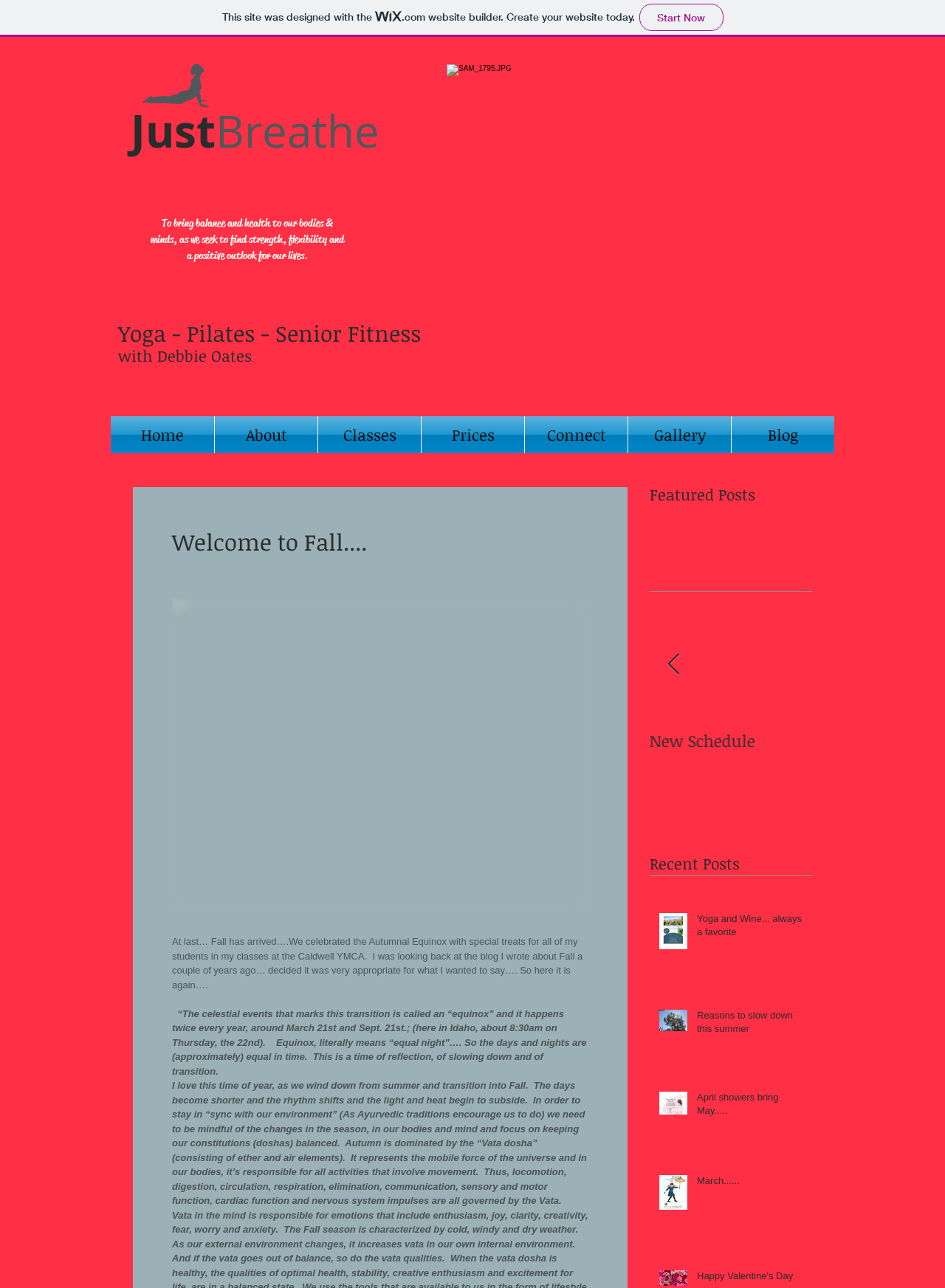How many featured posts are displayed on the webpage?
Based on the image, provide your answer in one word or phrase.

4